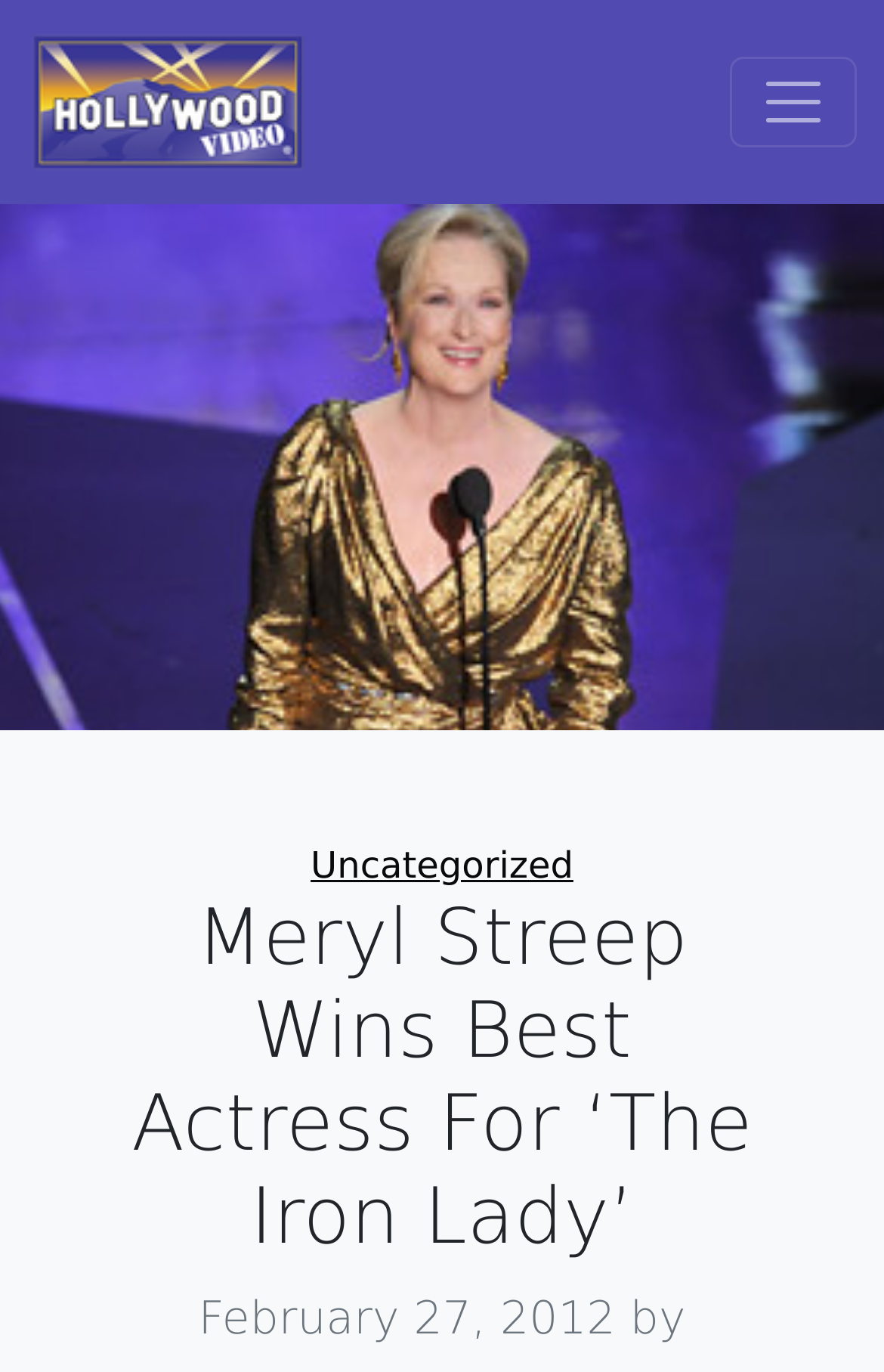What is the navigation button at the top-right corner?
Answer the question with as much detail as possible.

I found the navigation button by looking at the top-right corner of the webpage, where I saw a button element with the text 'Toggle navigation'.